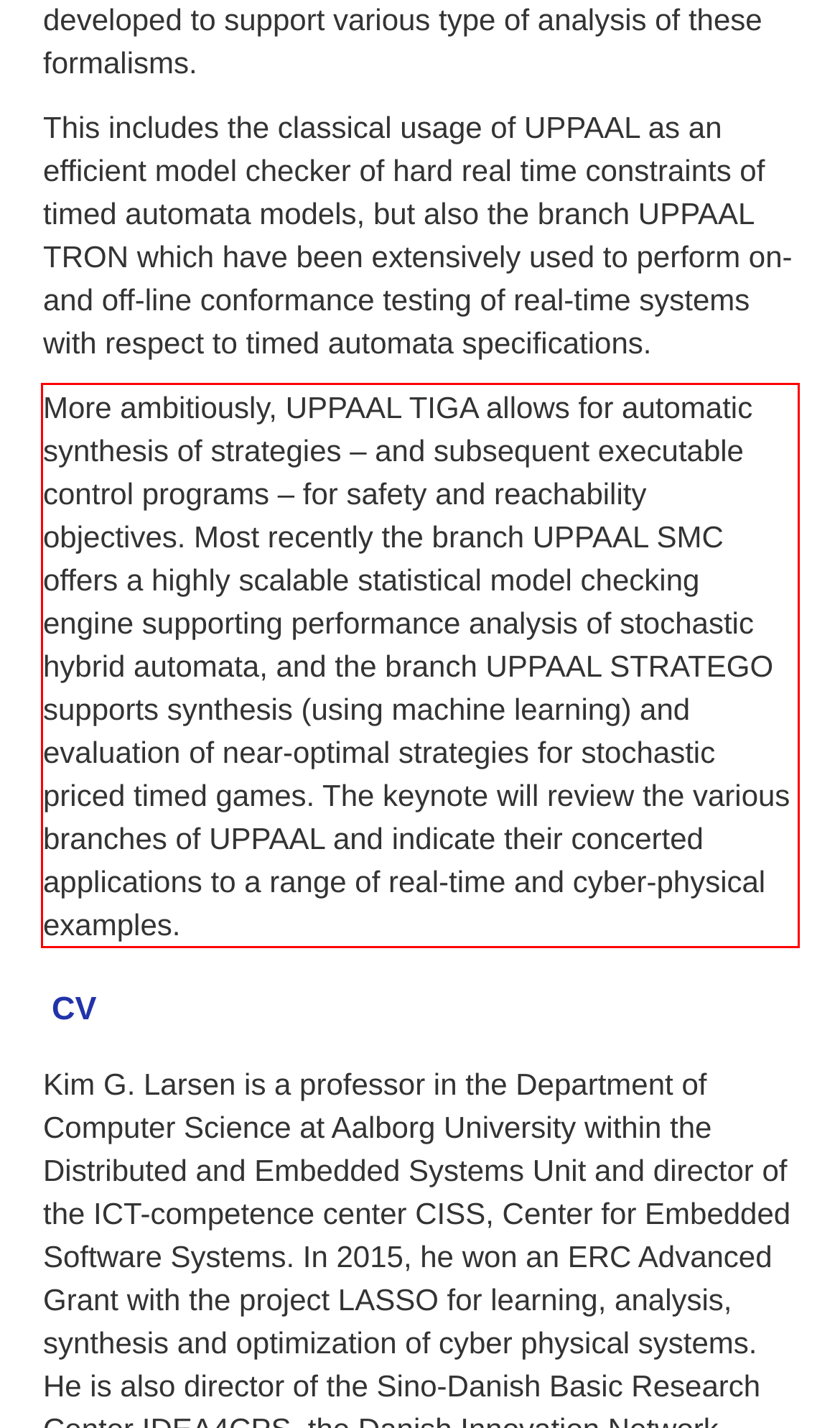Please identify the text within the red rectangular bounding box in the provided webpage screenshot.

More ambitiously, UPPAAL TIGA allows for automatic synthesis of strategies – and subsequent executable control programs – for safety and reachability objectives. Most recently the branch UPPAAL SMC offers a highly scalable statistical model checking engine supporting performance analysis of stochastic hybrid automata, and the branch UPPAAL STRATEGO supports synthesis (using machine learning) and evaluation of near-optimal strategies for stochastic priced timed games. The keynote will review the various branches of UPPAAL and indicate their concerted applications to a range of real-time and cyber-physical examples.